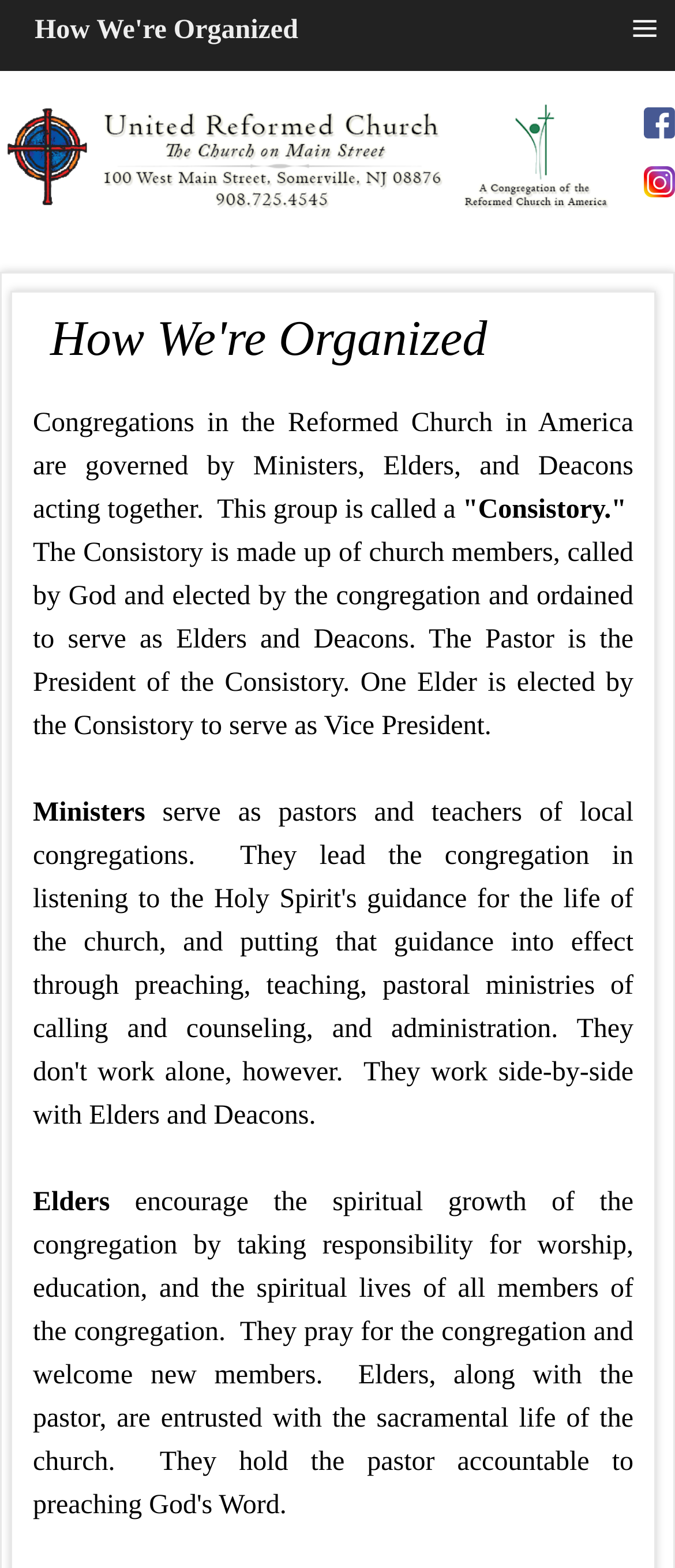Provide your answer in a single word or phrase: 
What social media platforms are linked?

Facebook and Instagram